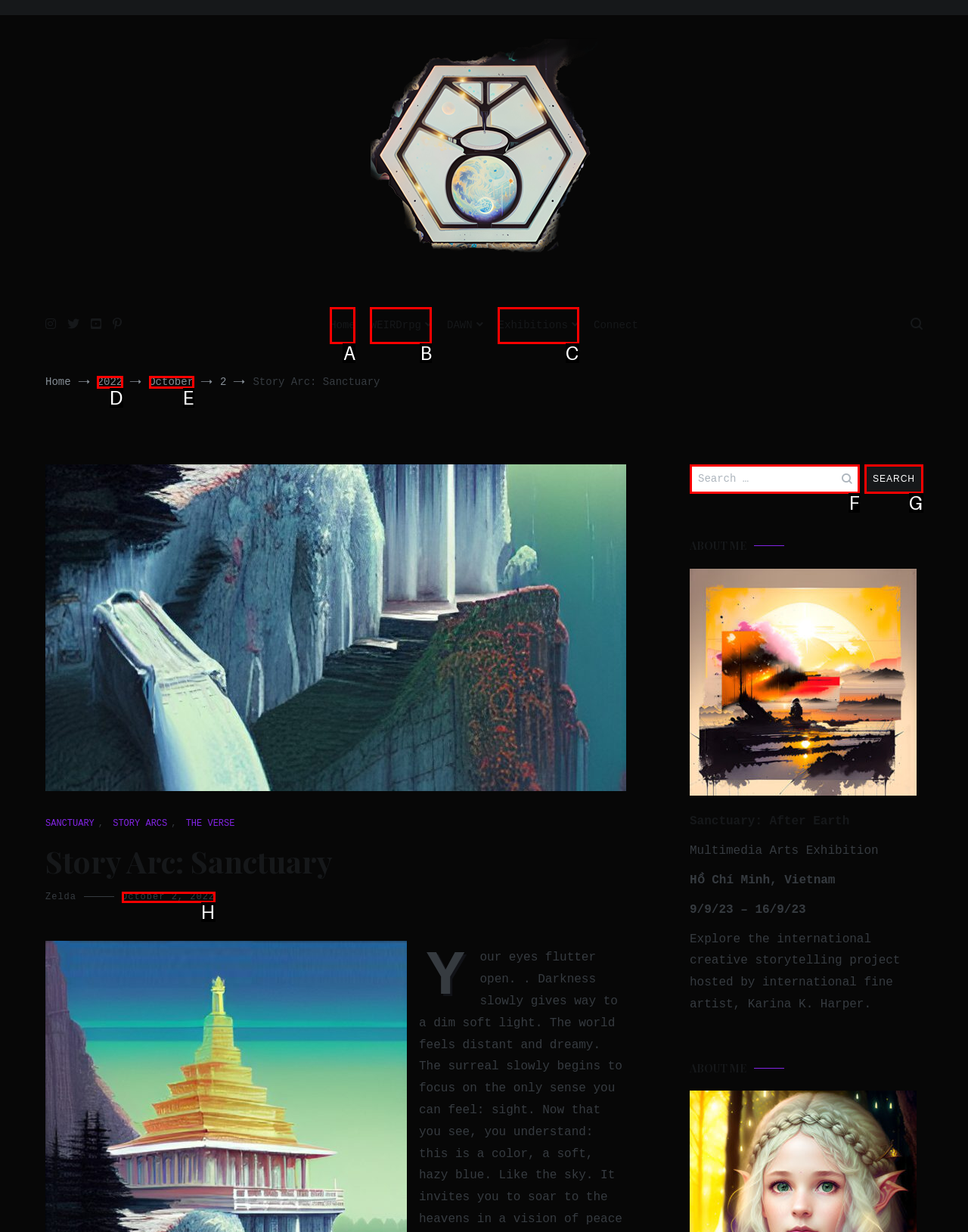Based on the description: parent_node: Search for: value="Search", find the HTML element that matches it. Provide your answer as the letter of the chosen option.

G